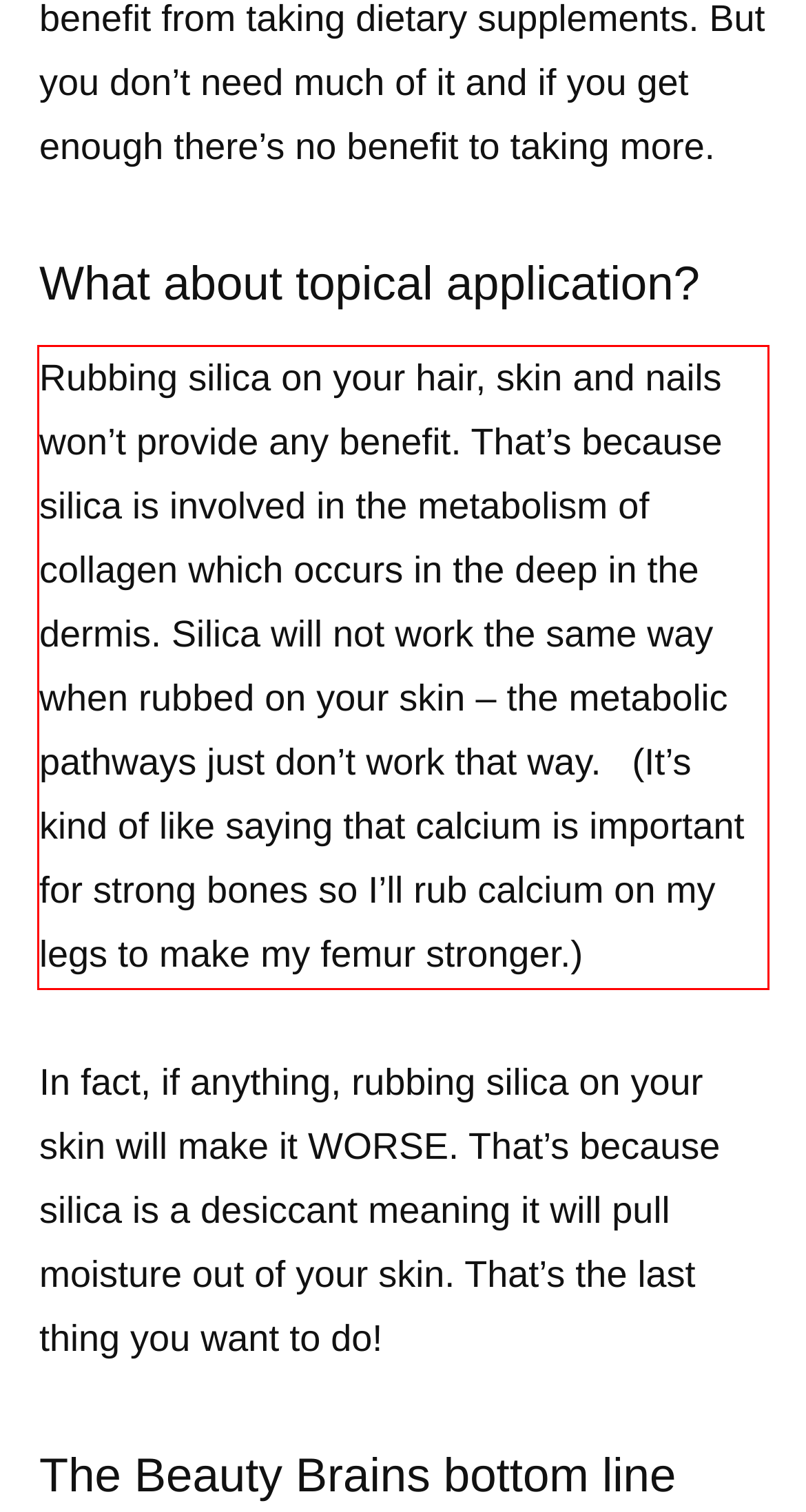Perform OCR on the text inside the red-bordered box in the provided screenshot and output the content.

Rubbing silica on your hair, skin and nails won’t provide any benefit. That’s because silica is involved in the metabolism of collagen which occurs in the deep in the dermis. Silica will not work the same way when rubbed on your skin – the metabolic pathways just don’t work that way. (It’s kind of like saying that calcium is important for strong bones so I’ll rub calcium on my legs to make my femur stronger.)